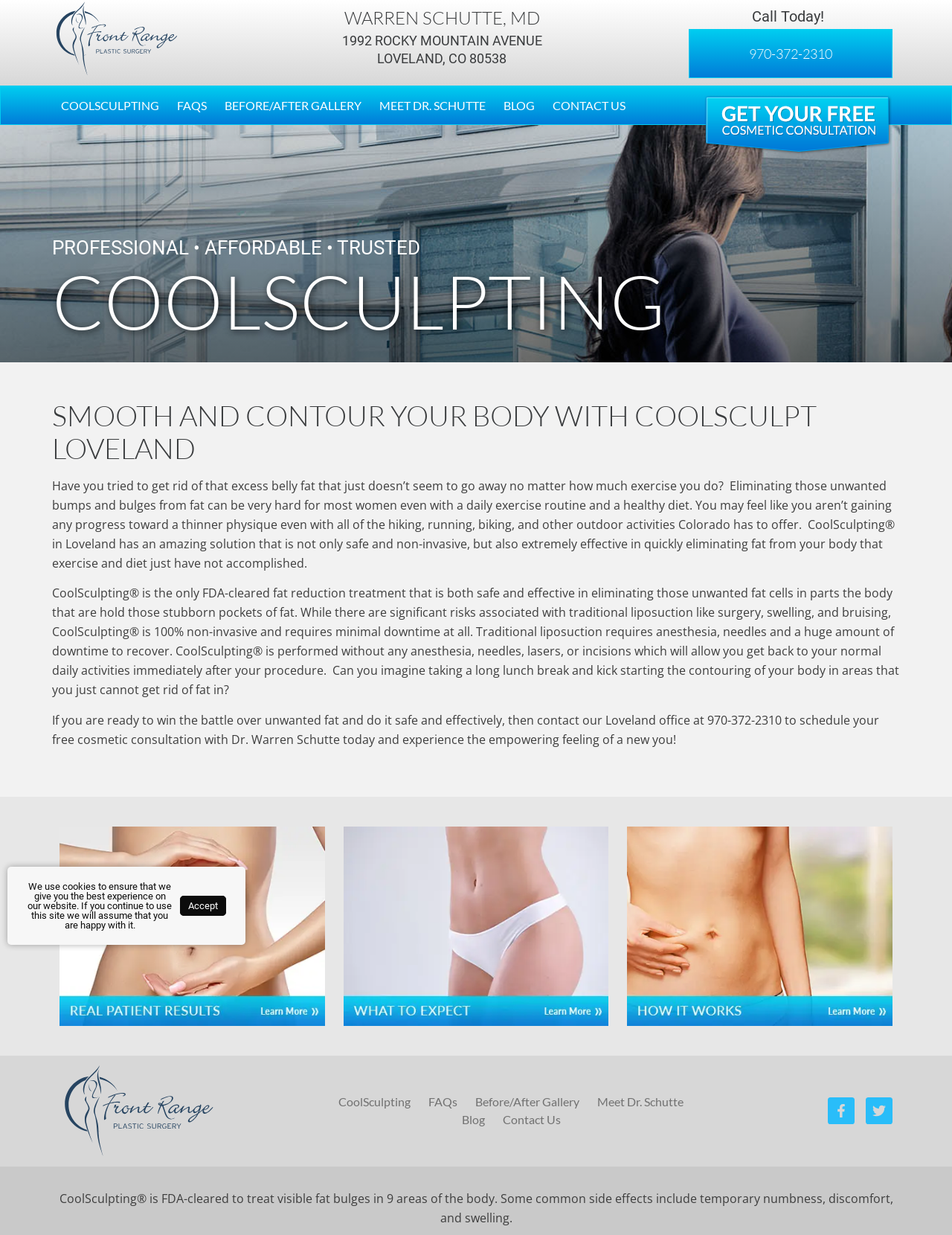Please indicate the bounding box coordinates for the clickable area to complete the following task: "Click the 'Free Consultation Button'". The coordinates should be specified as four float numbers between 0 and 1, i.e., [left, top, right, bottom].

[0.732, 0.076, 0.945, 0.128]